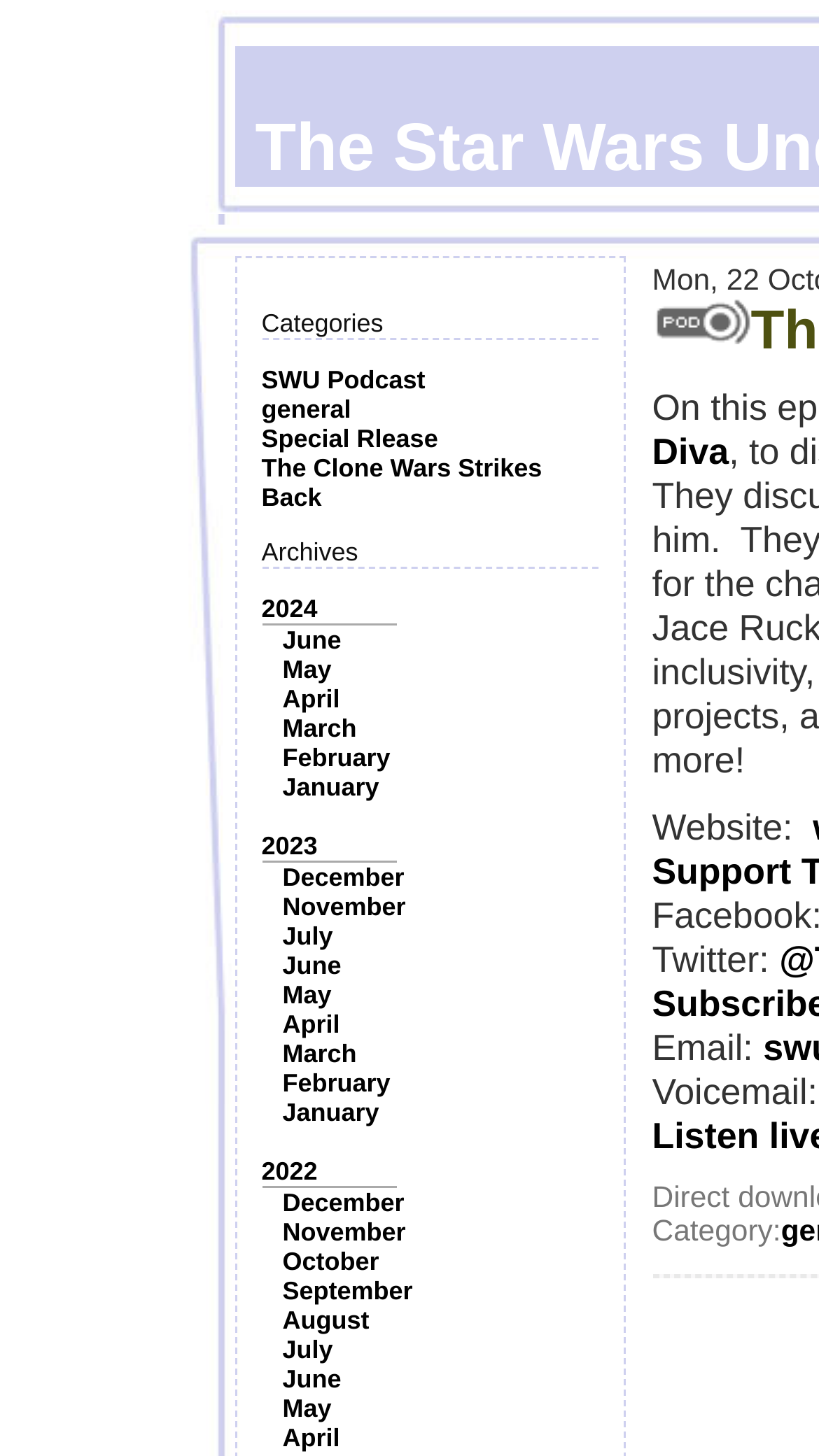Respond with a single word or phrase to the following question: What is the label for the category selection?

Category: